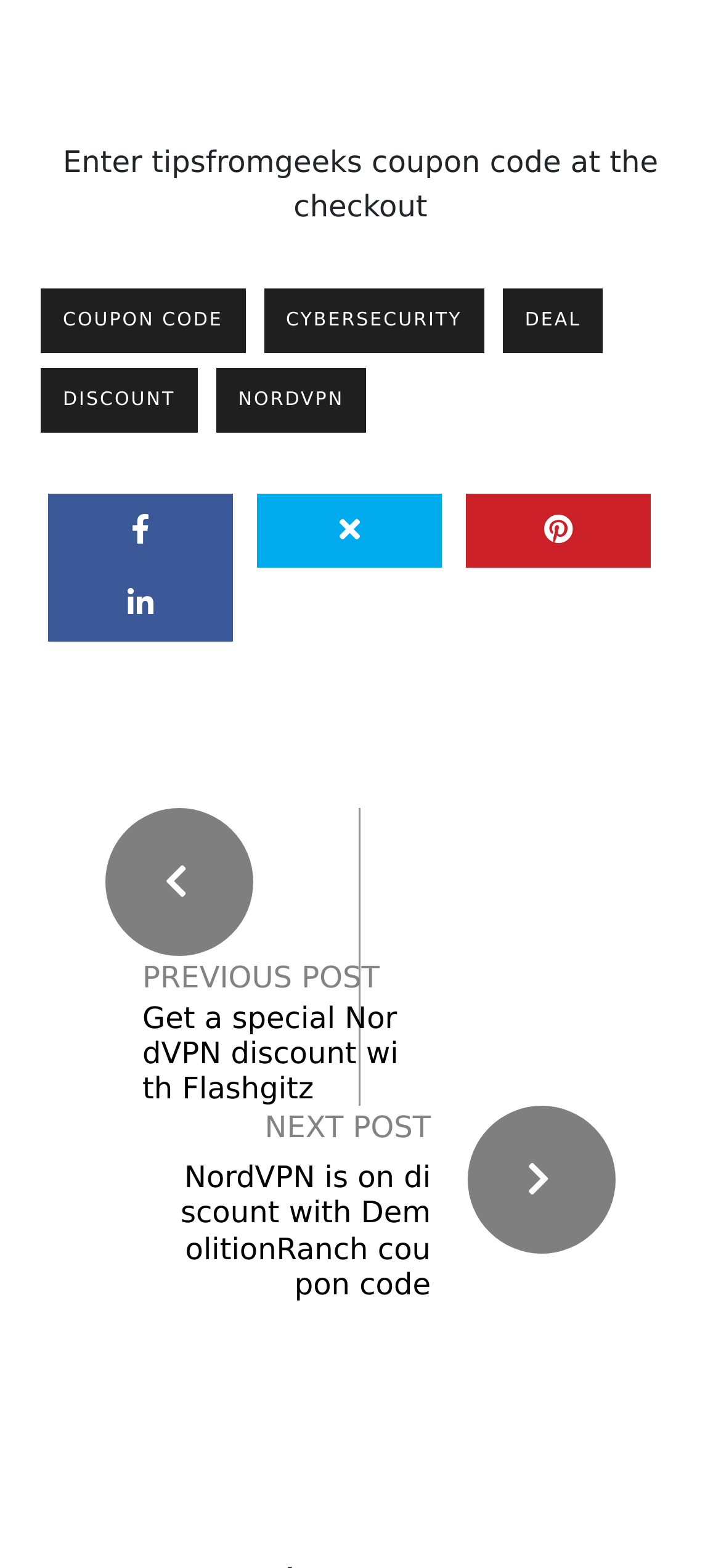How many links are present in the top section of the webpage?
Please provide a single word or phrase based on the screenshot.

3